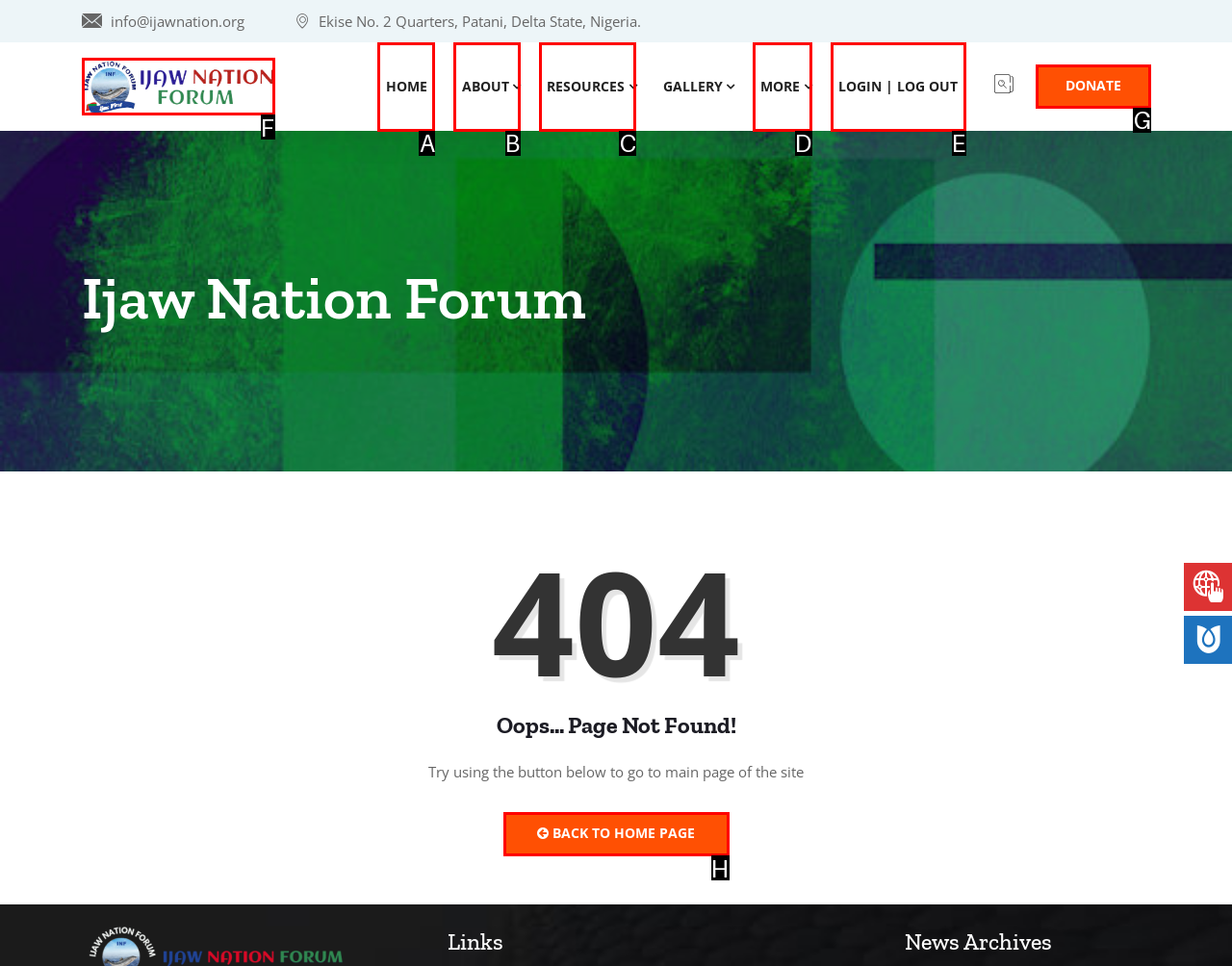Select the HTML element that needs to be clicked to carry out the task: donate
Provide the letter of the correct option.

G